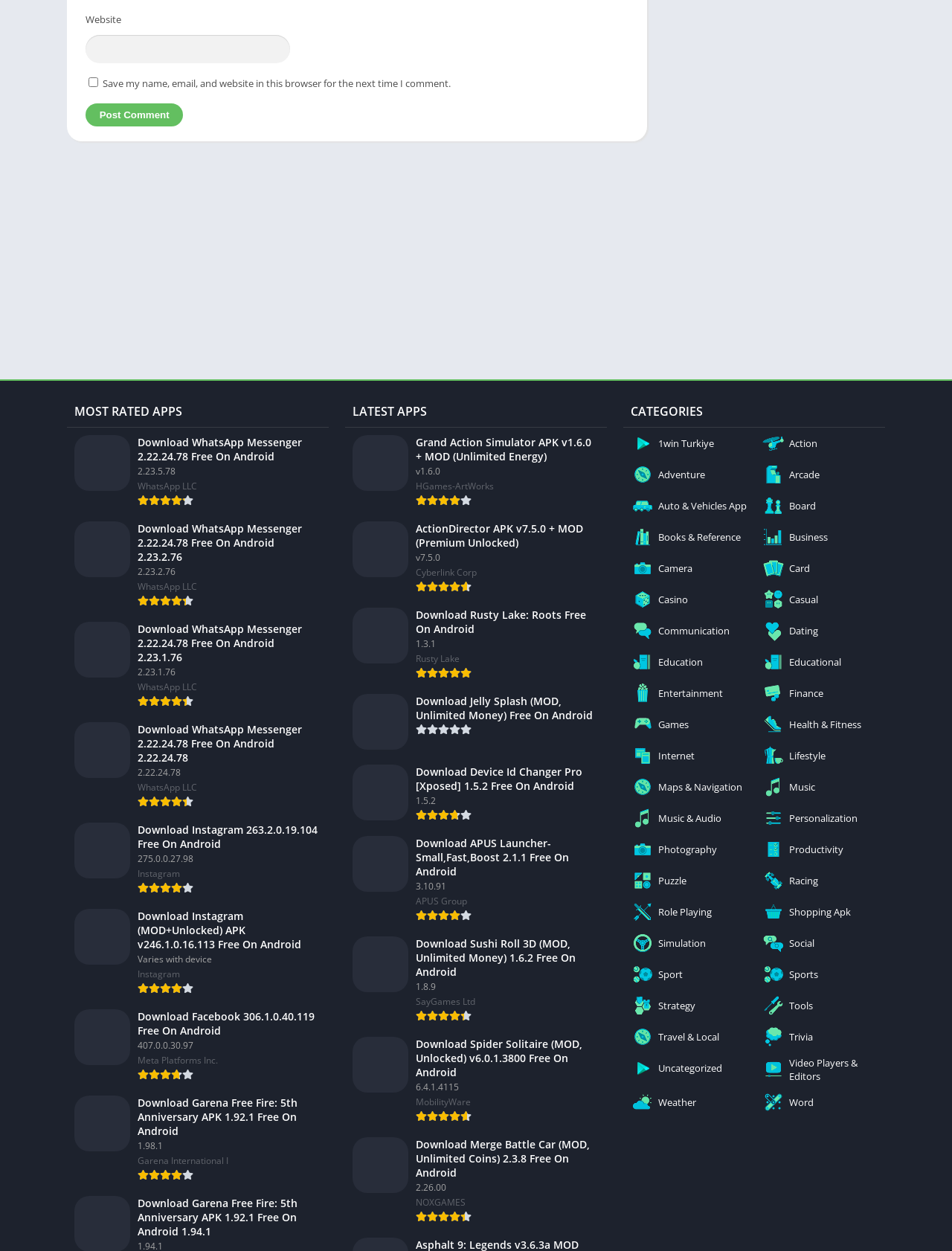Determine the bounding box coordinates of the element that should be clicked to execute the following command: "Post a comment".

[0.09, 0.083, 0.192, 0.101]